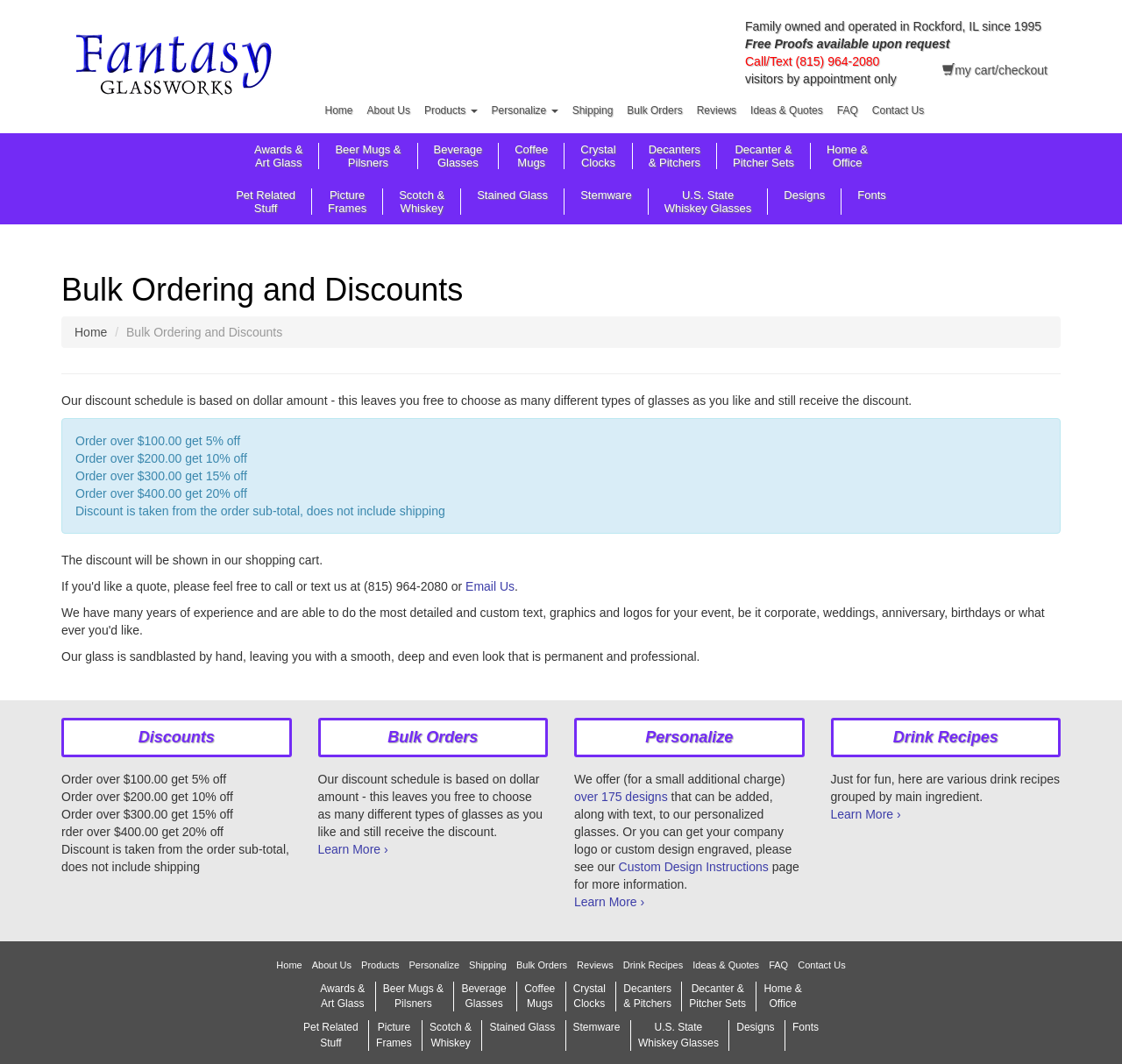Pinpoint the bounding box coordinates for the area that should be clicked to perform the following instruction: "Call the phone number".

None